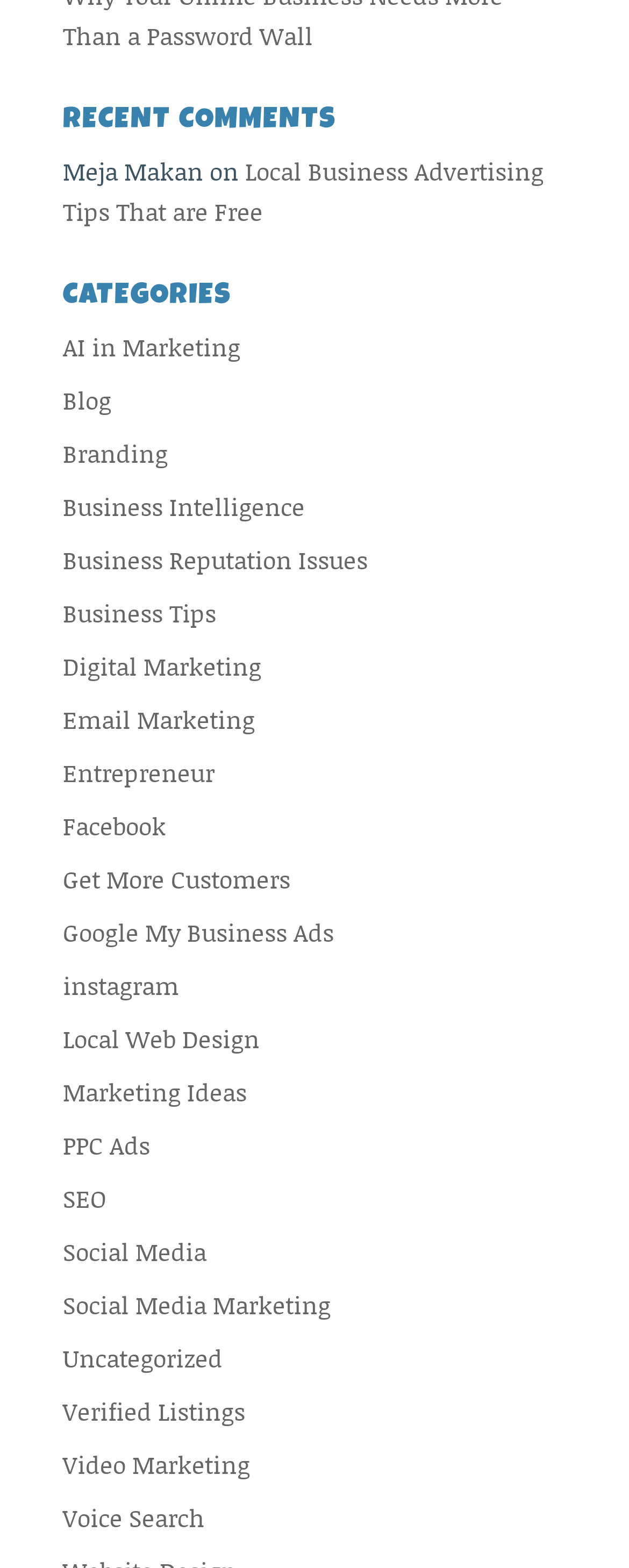Locate the bounding box coordinates of the element you need to click to accomplish the task described by this instruction: "view recent comments".

[0.1, 0.067, 0.9, 0.096]